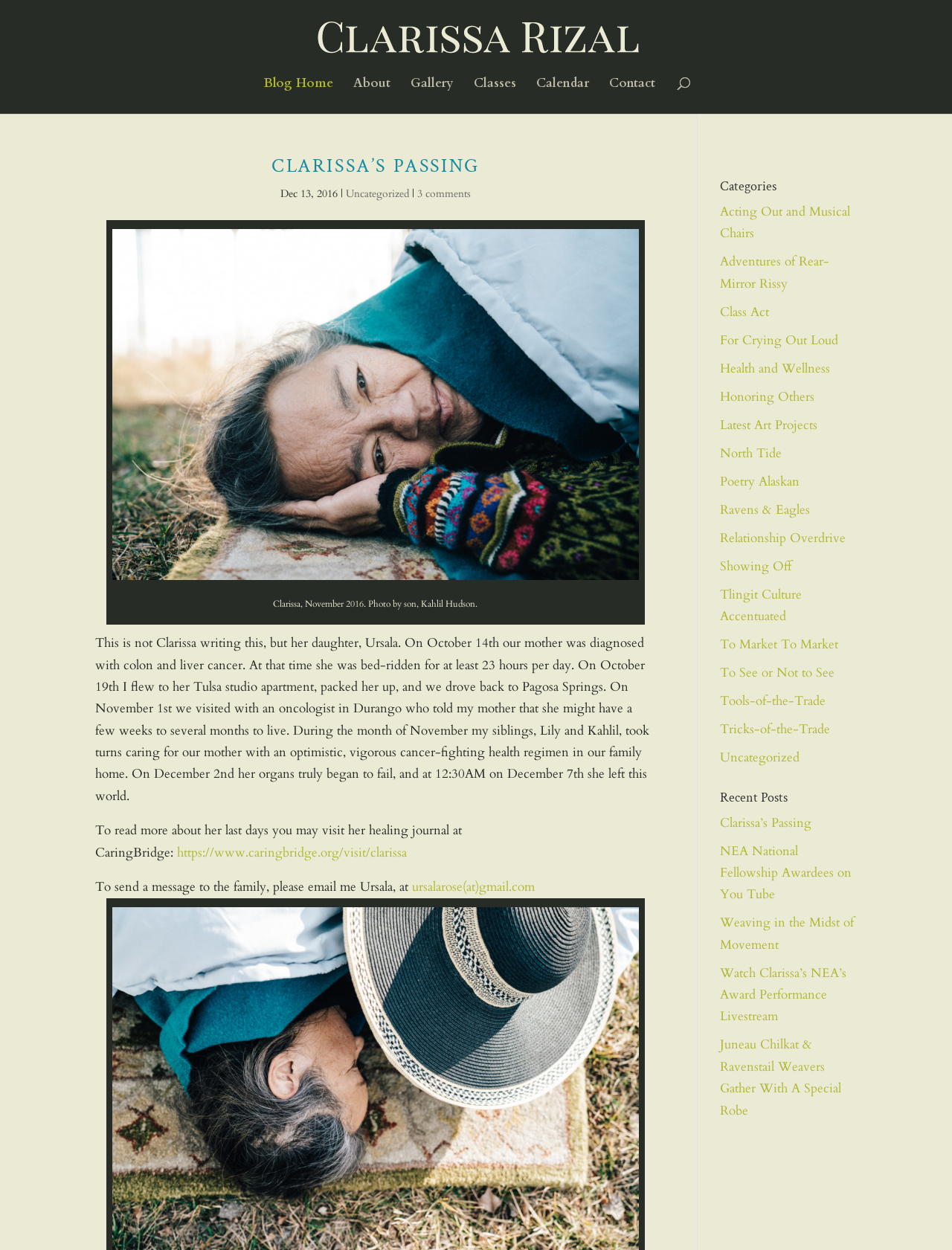Using the description: "North Tide", identify the bounding box of the corresponding UI element in the screenshot.

[0.756, 0.356, 0.821, 0.369]